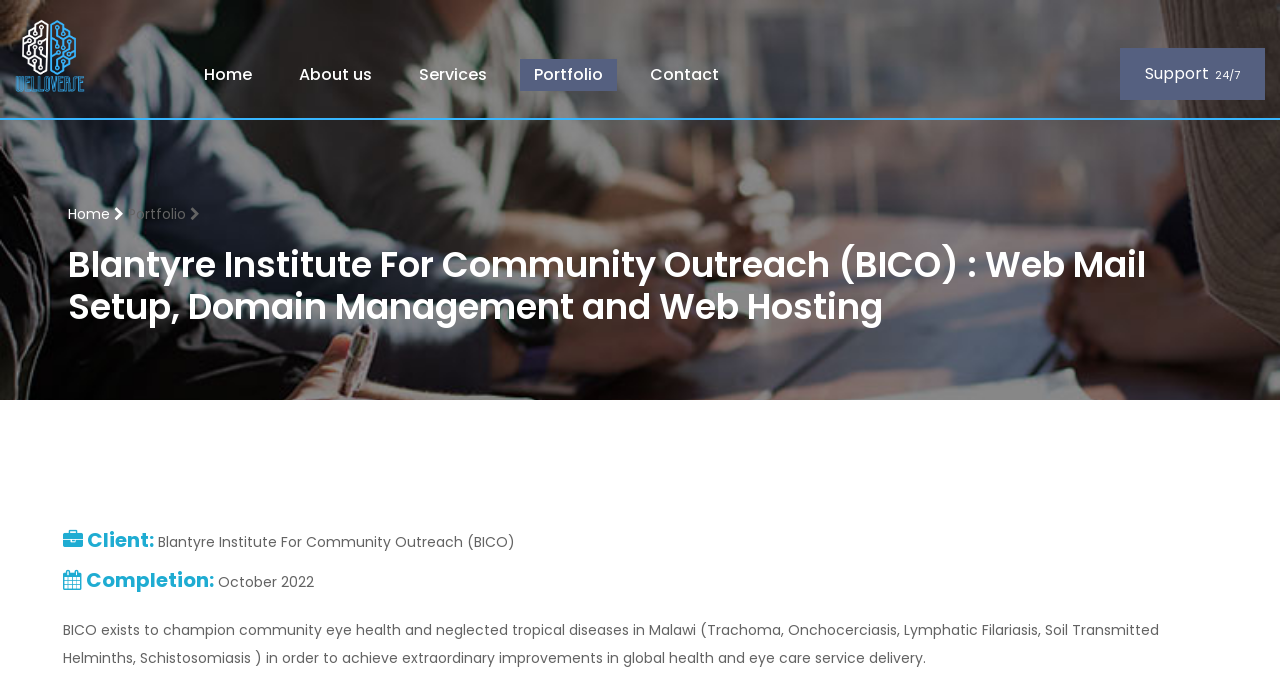Please reply with a single word or brief phrase to the question: 
What is the completion date of the project?

October 2022